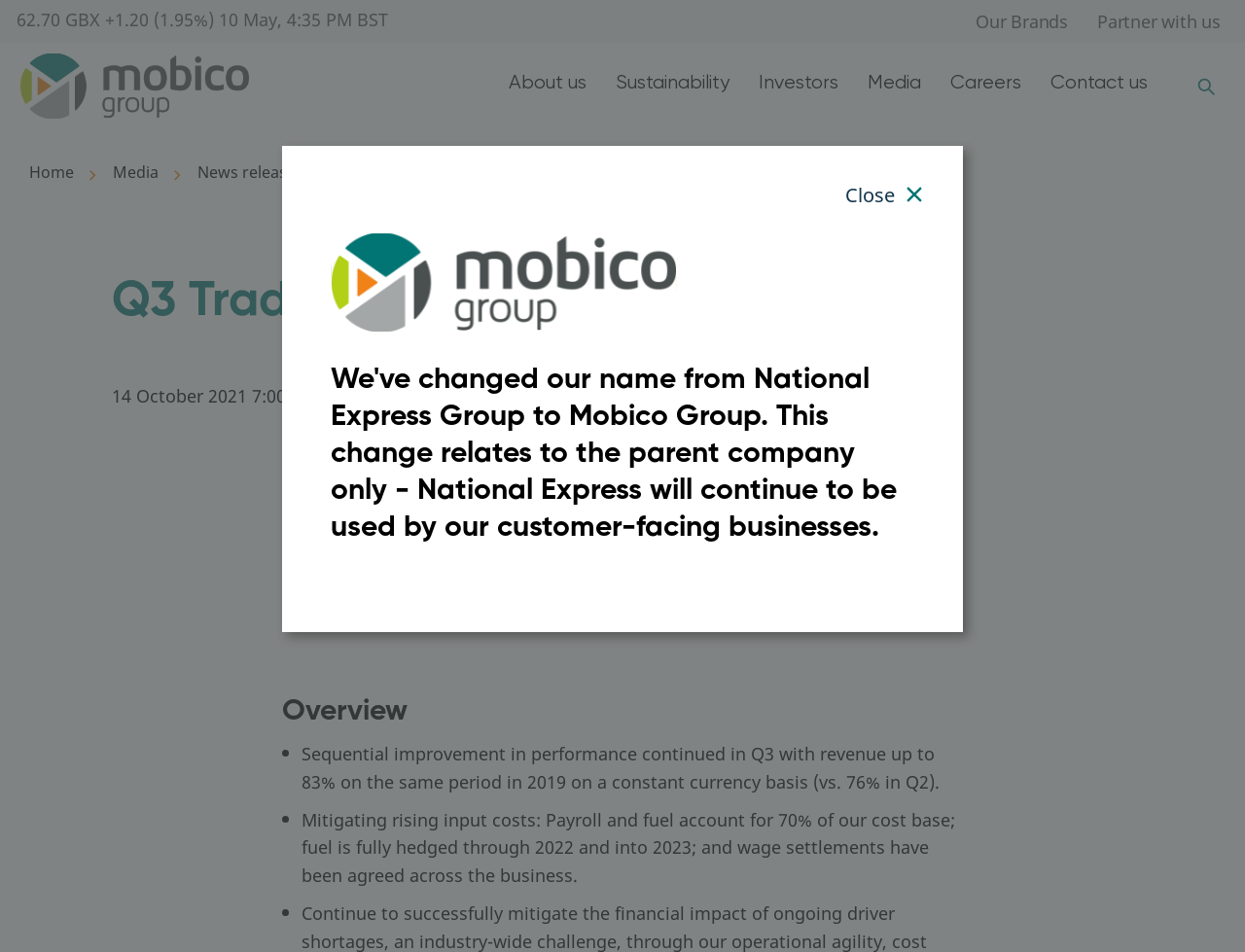Can you find and provide the title of the webpage?

We've changed our name from National Express Group to Mobico Group. This change relates to the parent company only - National Express will continue to be used by our customer-facing businesses.